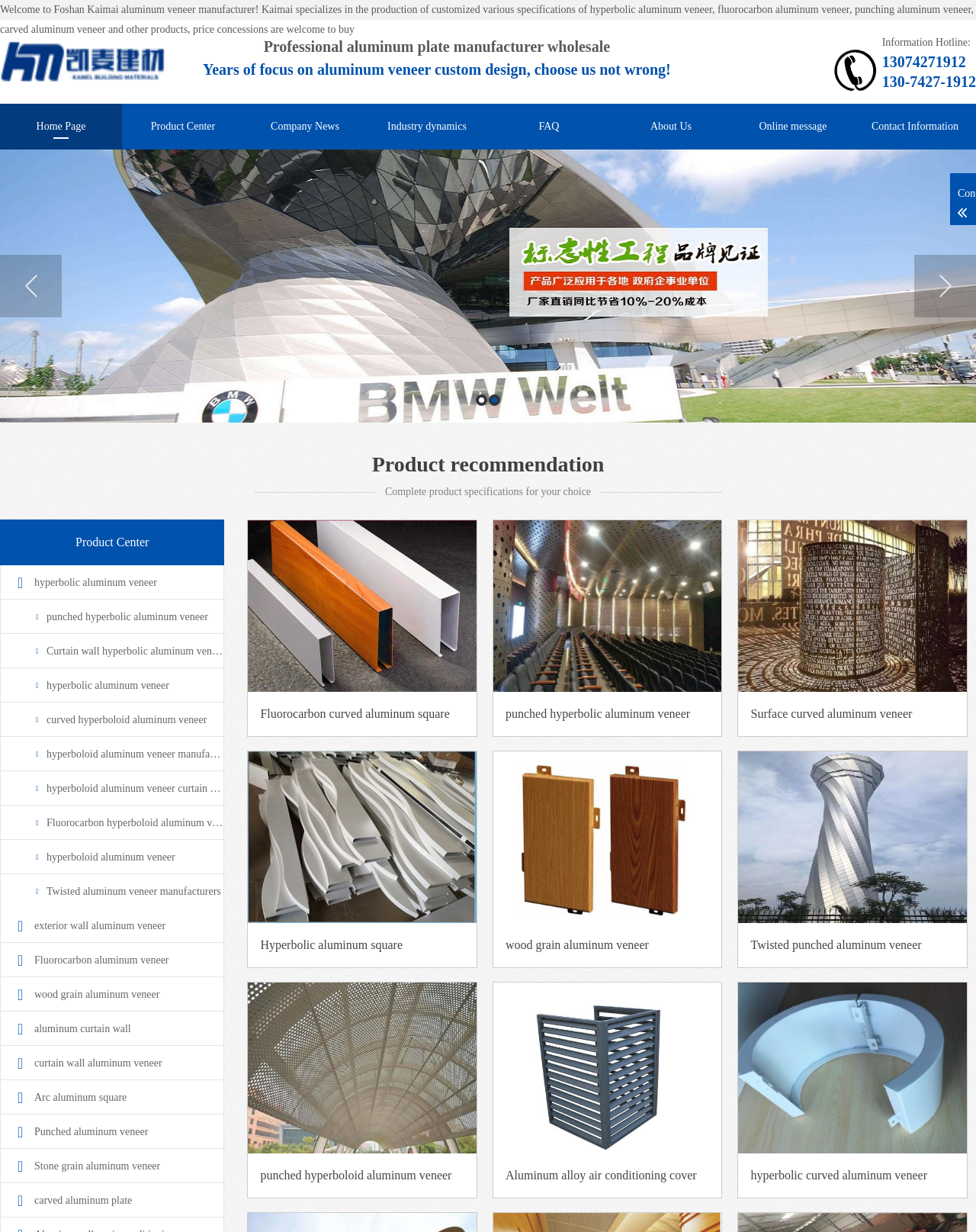Provide a brief response to the question below using one word or phrase:
What types of aluminum veneer products are offered?

Various specifications